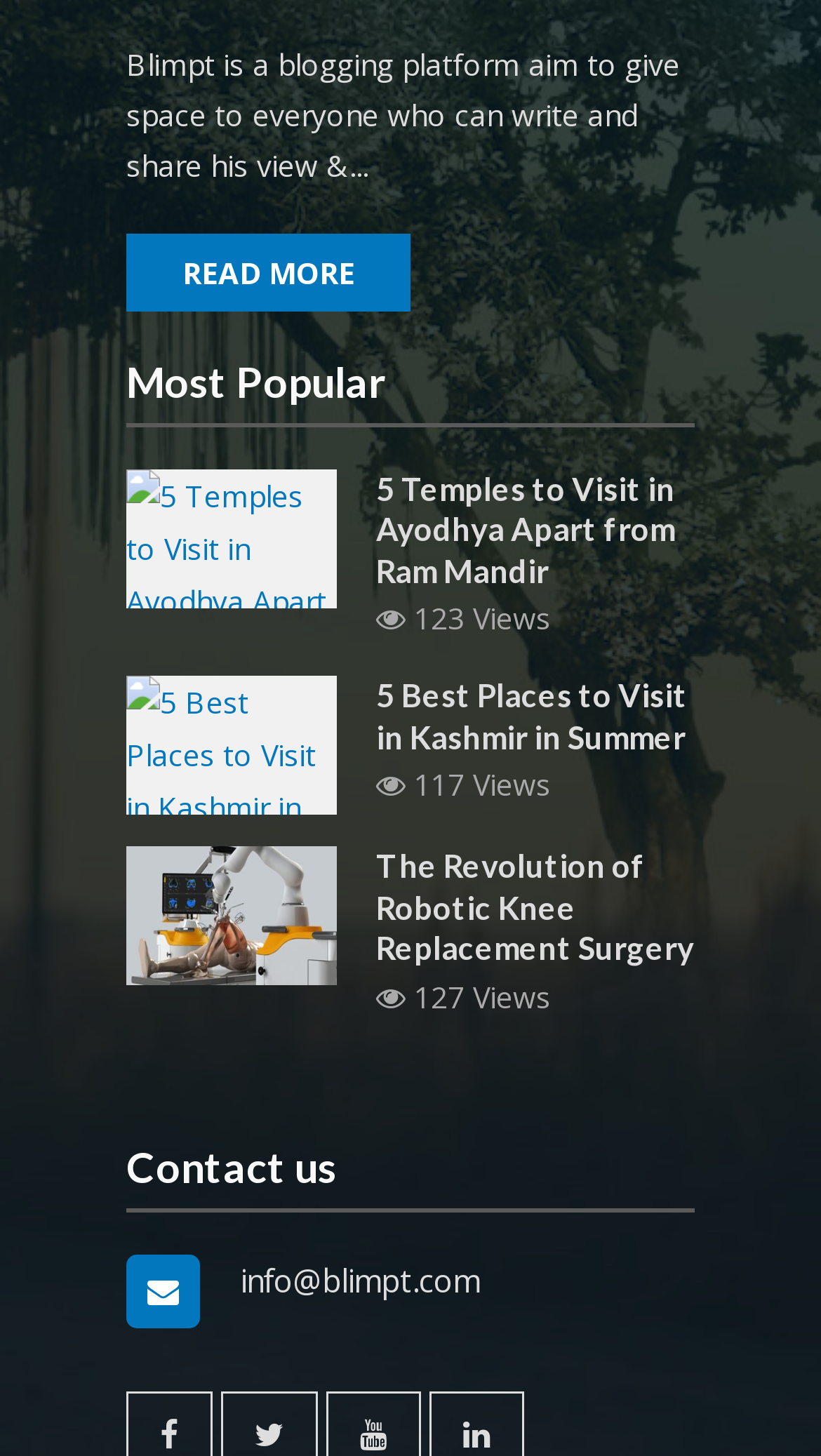Please analyze the image and provide a thorough answer to the question:
What is the email address to contact the website?

The email address to contact the website is mentioned in the static text at the bottom of the webpage, which says 'info@blimpt.com'.